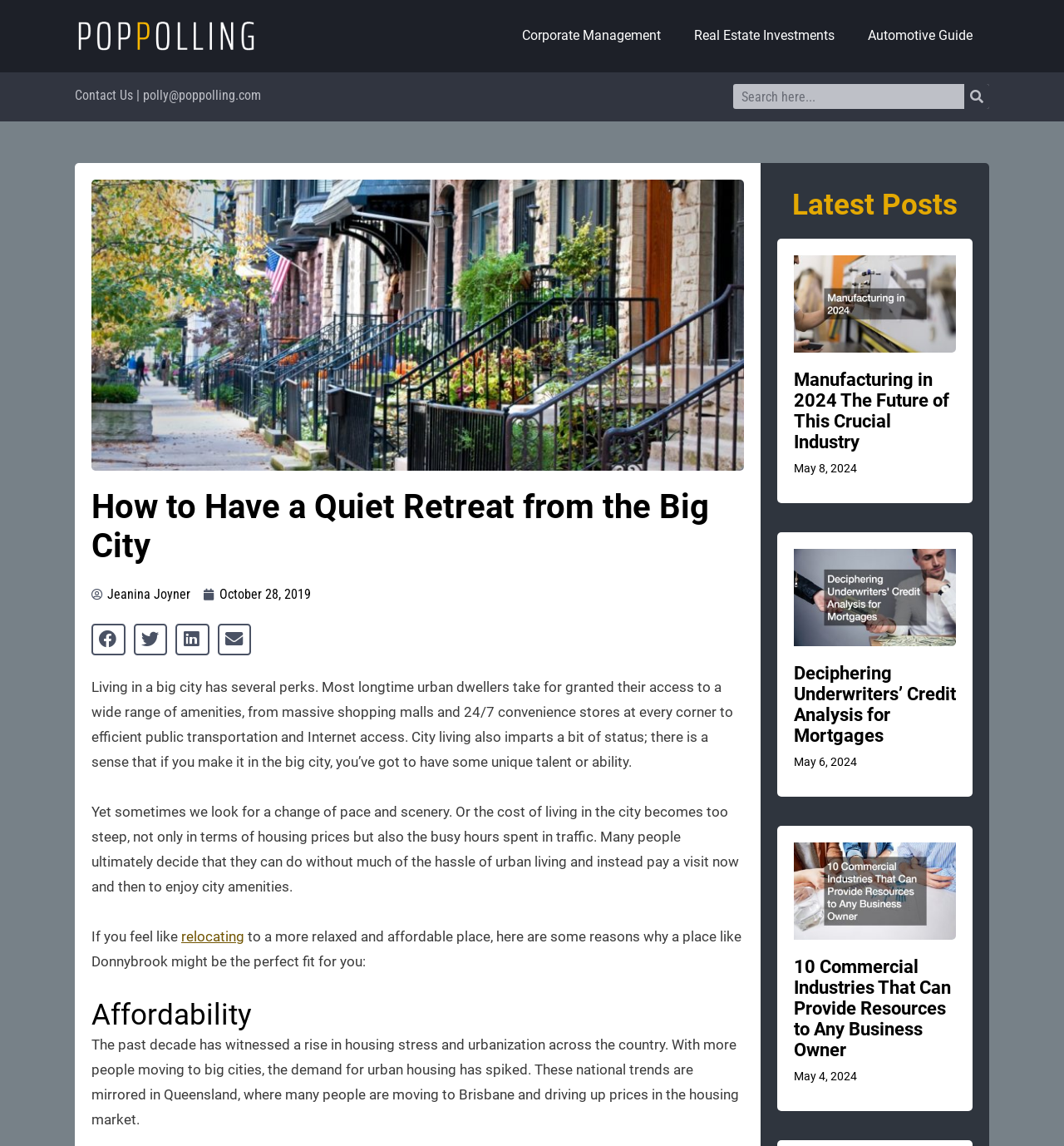Determine the coordinates of the bounding box for the clickable area needed to execute this instruction: "Share on facebook".

[0.086, 0.544, 0.118, 0.572]